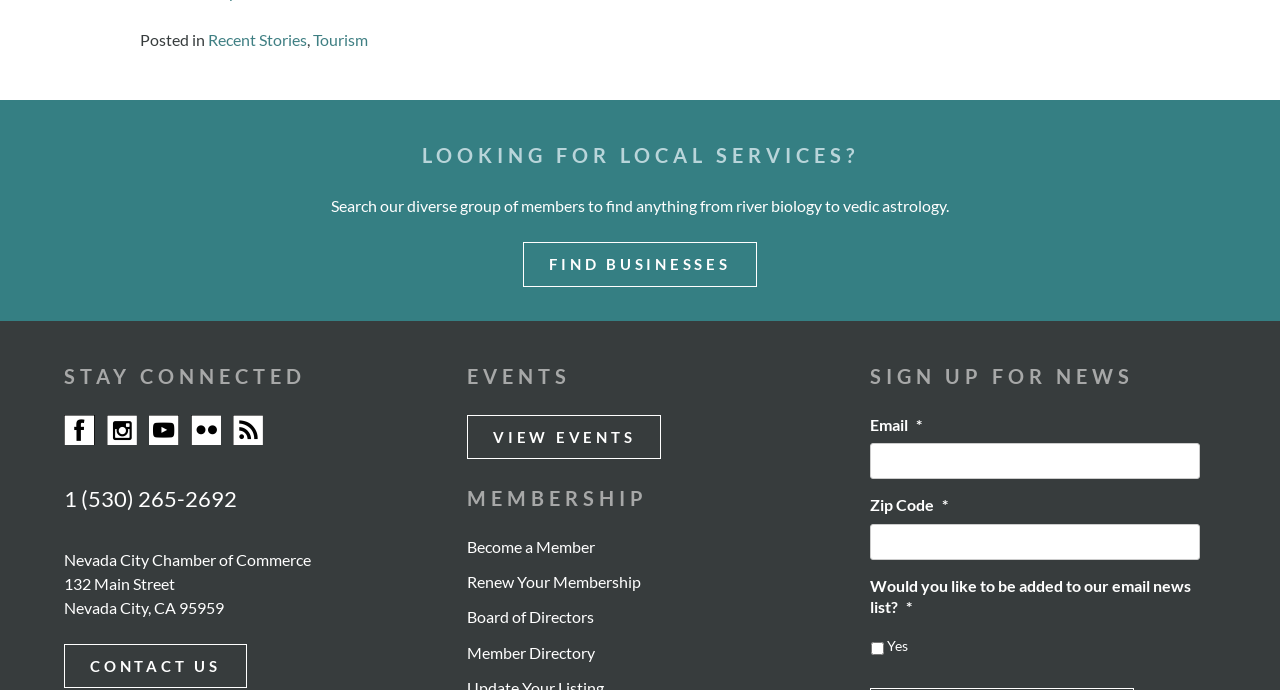Can you pinpoint the bounding box coordinates for the clickable element required for this instruction: "Find businesses"? The coordinates should be four float numbers between 0 and 1, i.e., [left, top, right, bottom].

[0.409, 0.351, 0.591, 0.415]